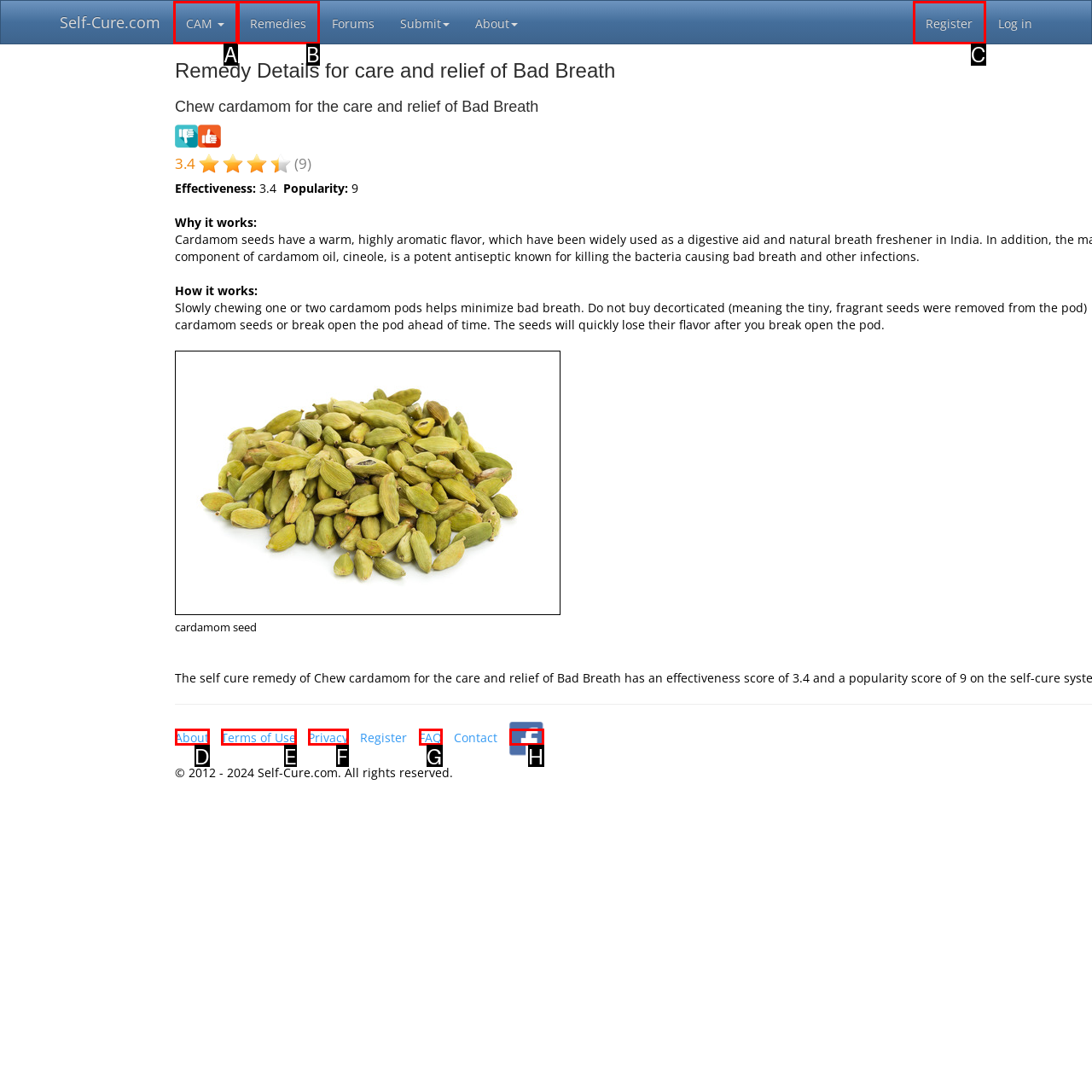Based on the description: title="Visit us on Facebook", select the HTML element that best fits. Reply with the letter of the correct choice from the options given.

H